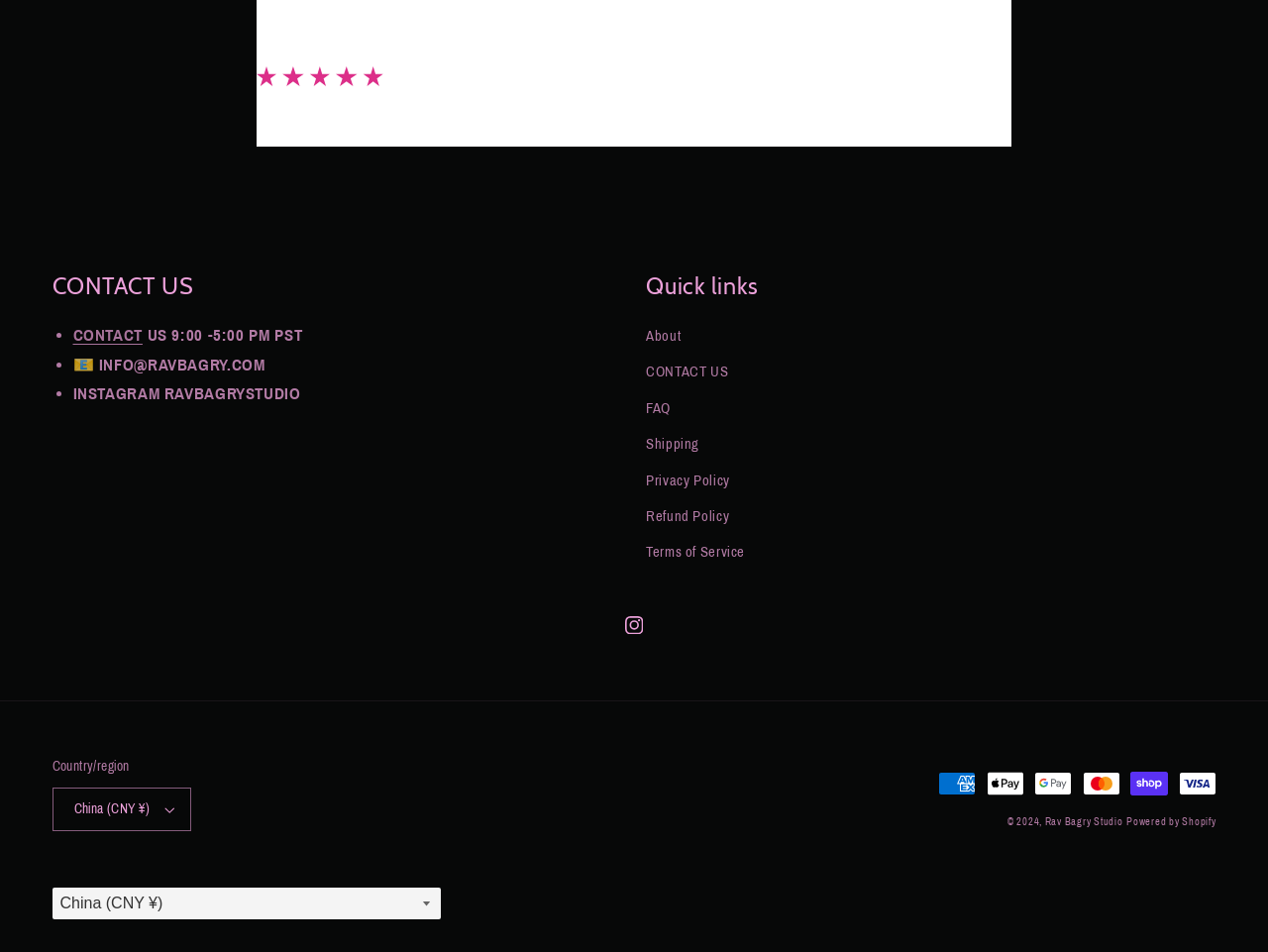Using the details in the image, give a detailed response to the question below:
What is the copyright year?

The copyright year can be found at the bottom of the webpage, where it is listed as '© 2024'.